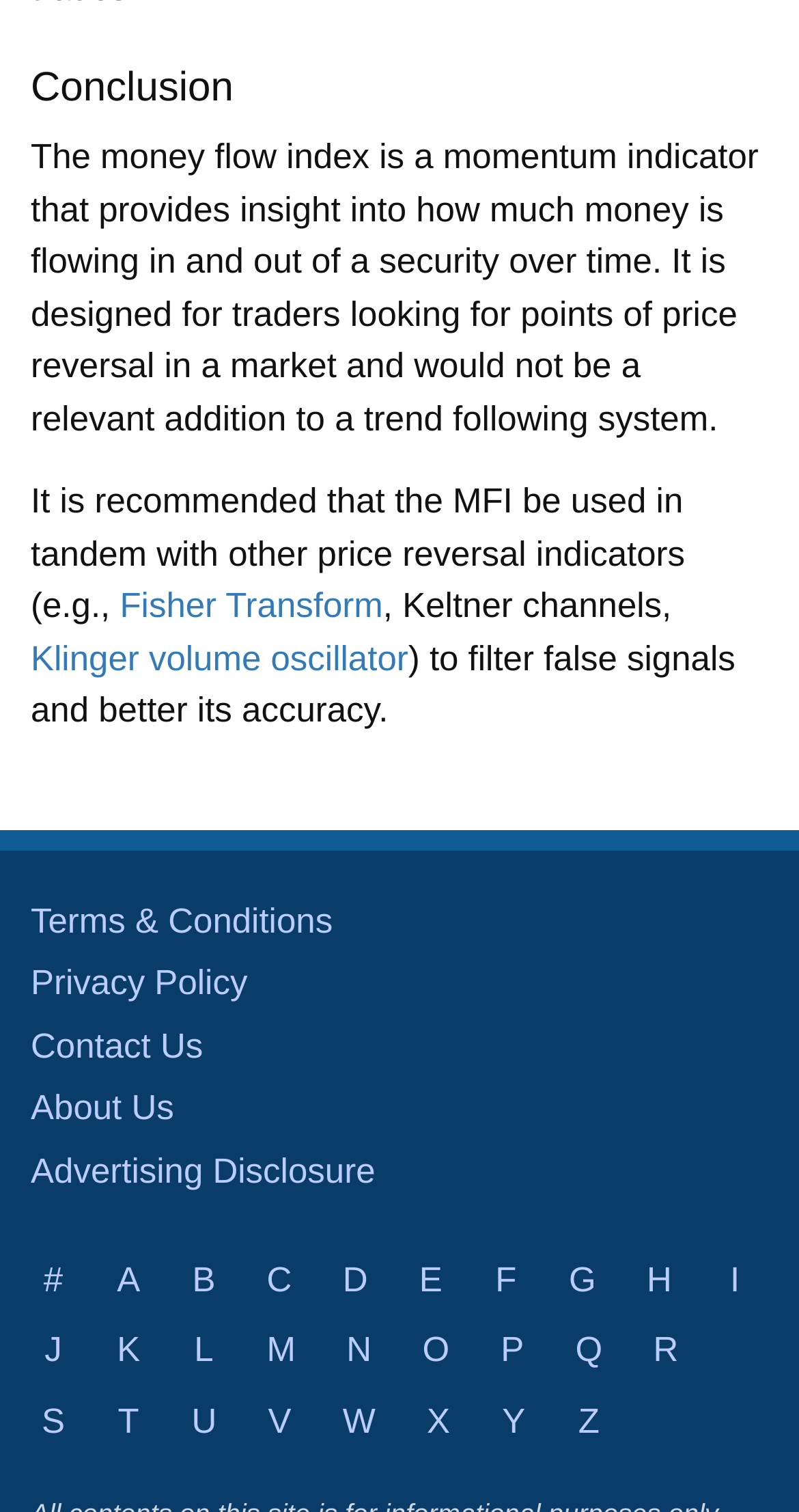Find and indicate the bounding box coordinates of the region you should select to follow the given instruction: "View Disclaimer".

None